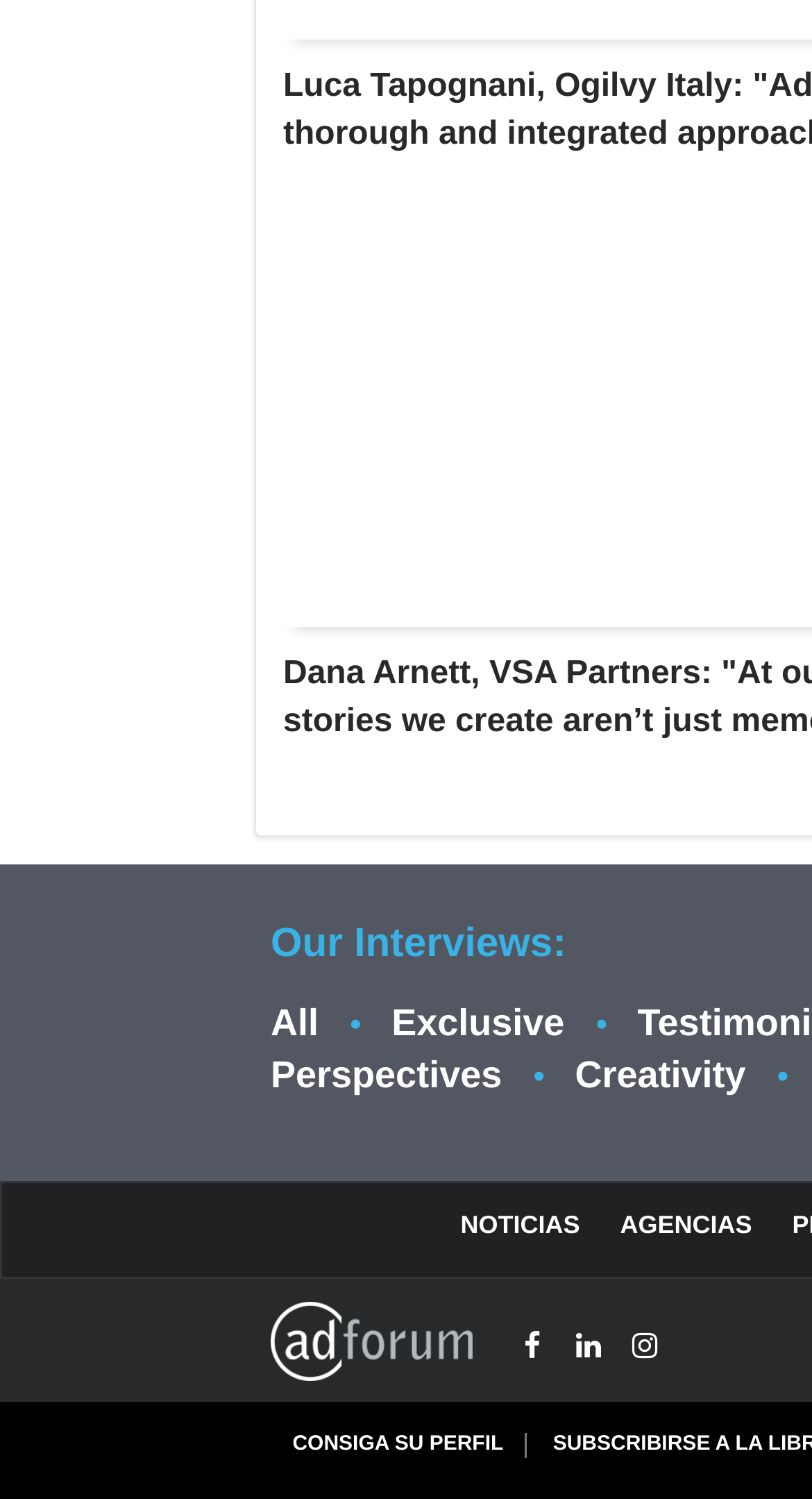Please identify the bounding box coordinates for the region that you need to click to follow this instruction: "View all interviews".

[0.333, 0.668, 0.392, 0.696]